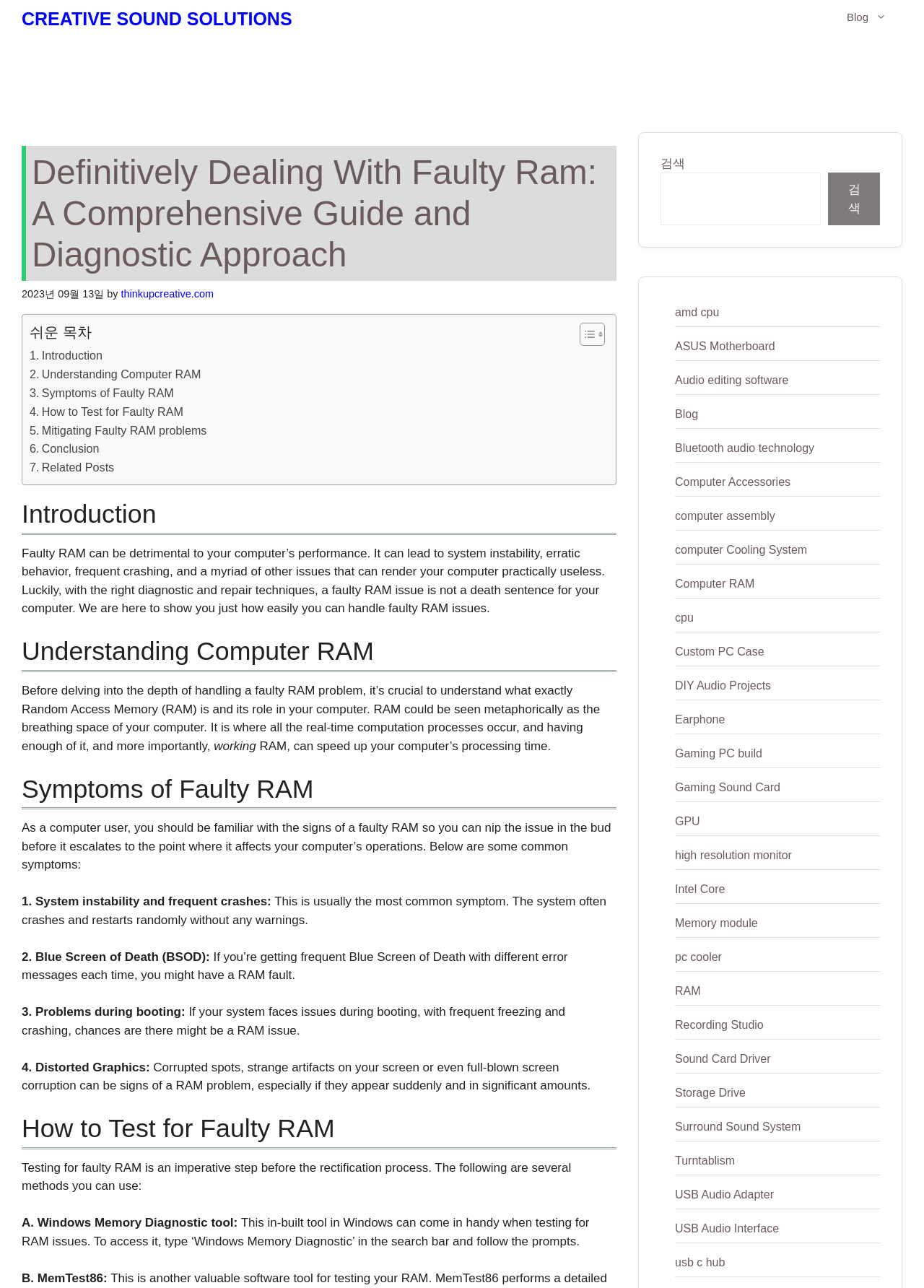Determine the bounding box coordinates for the area that needs to be clicked to fulfill this task: "Read the introduction". The coordinates must be given as four float numbers between 0 and 1, i.e., [left, top, right, bottom].

[0.023, 0.387, 0.667, 0.415]